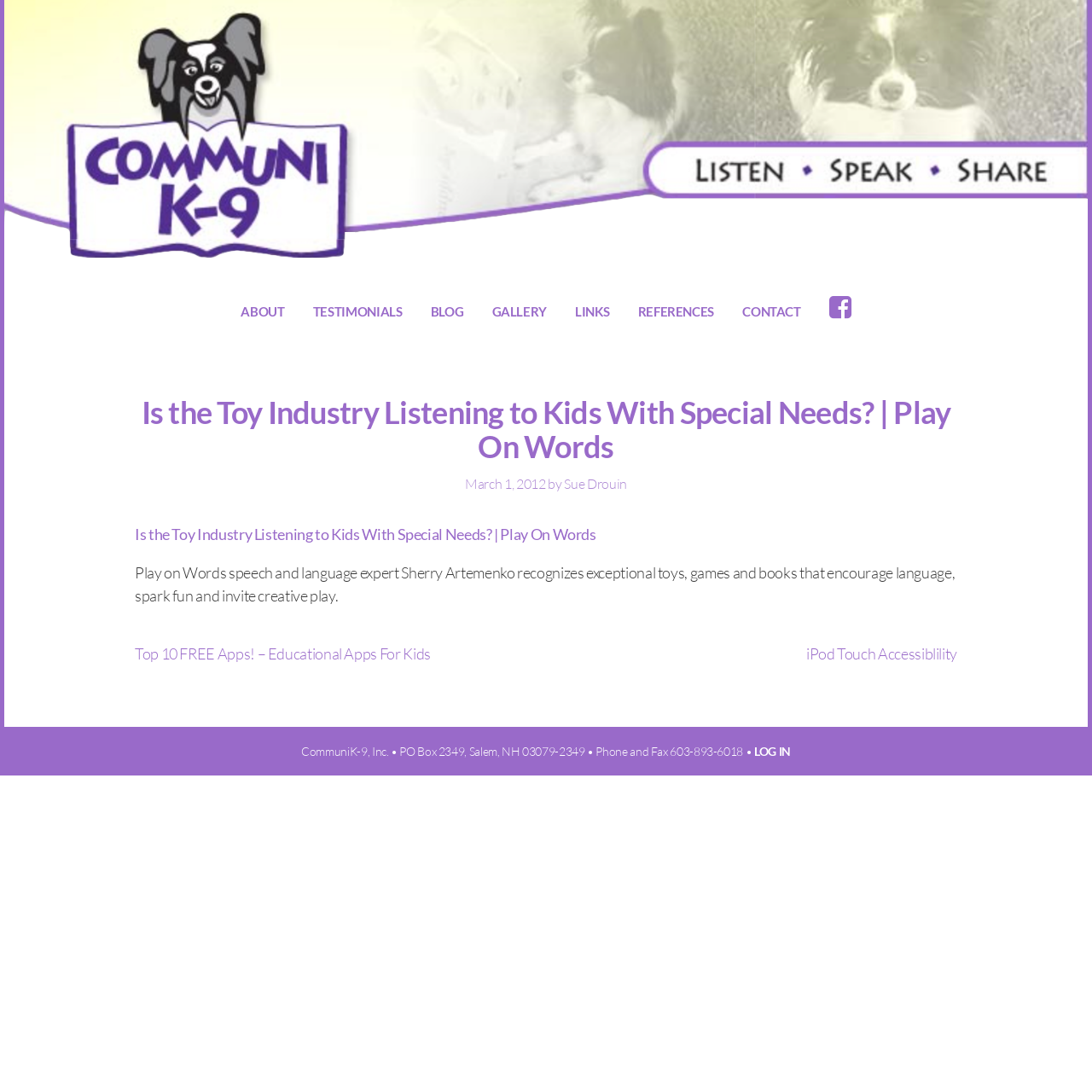What is the topic of the main article?
Please respond to the question with a detailed and thorough explanation.

I inferred the topic of the main article by reading the heading 'Is the Toy Industry Listening to Kids With Special Needs? | Play On Words' and the subsequent text, which suggests that the article is discussing the toy industry's response to children with special needs.